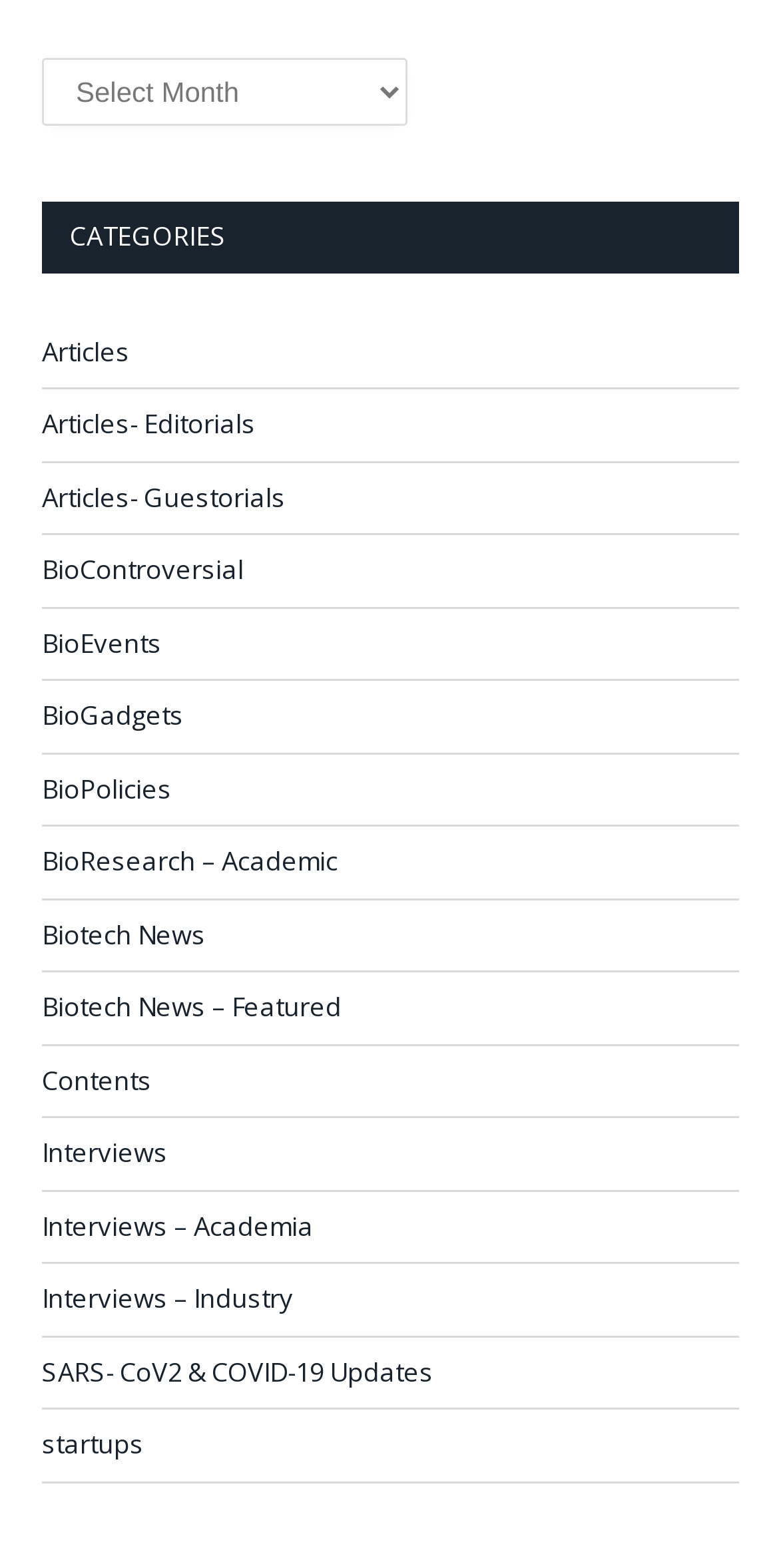Using a single word or phrase, answer the following question: 
Is the 'Archives' combobox expanded?

No